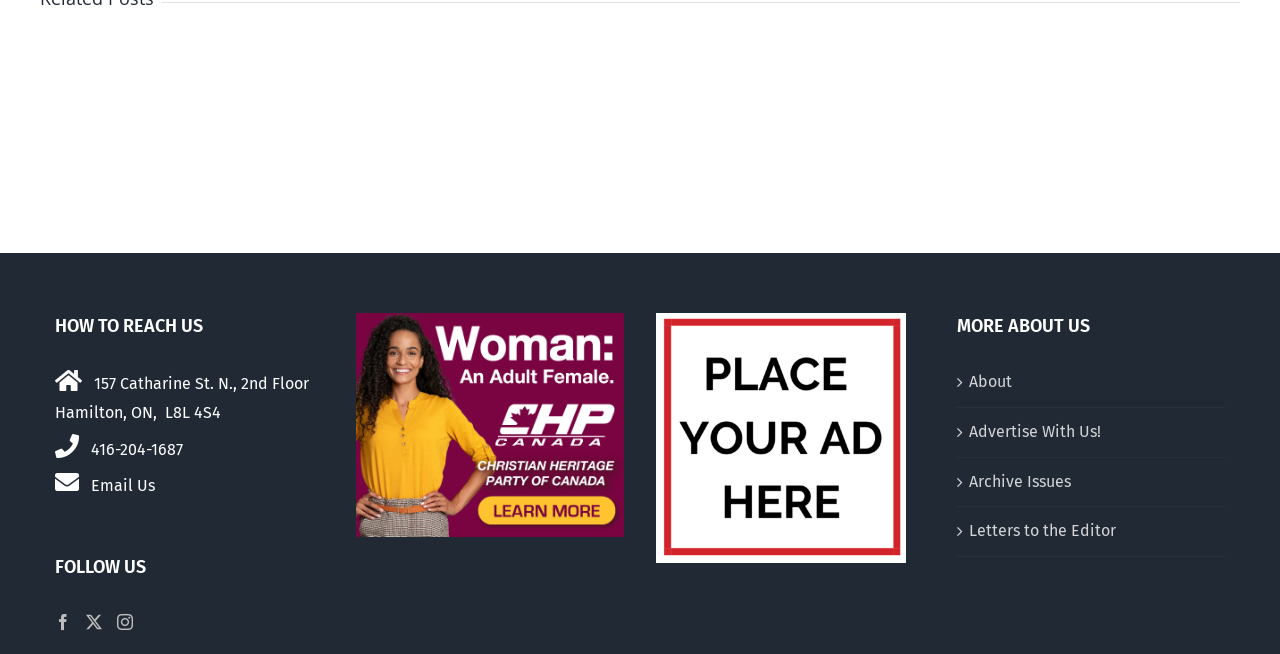Specify the bounding box coordinates of the element's region that should be clicked to achieve the following instruction: "Email Us". The bounding box coordinates consist of four float numbers between 0 and 1, in the format [left, top, right, bottom].

[0.043, 0.719, 0.062, 0.756]